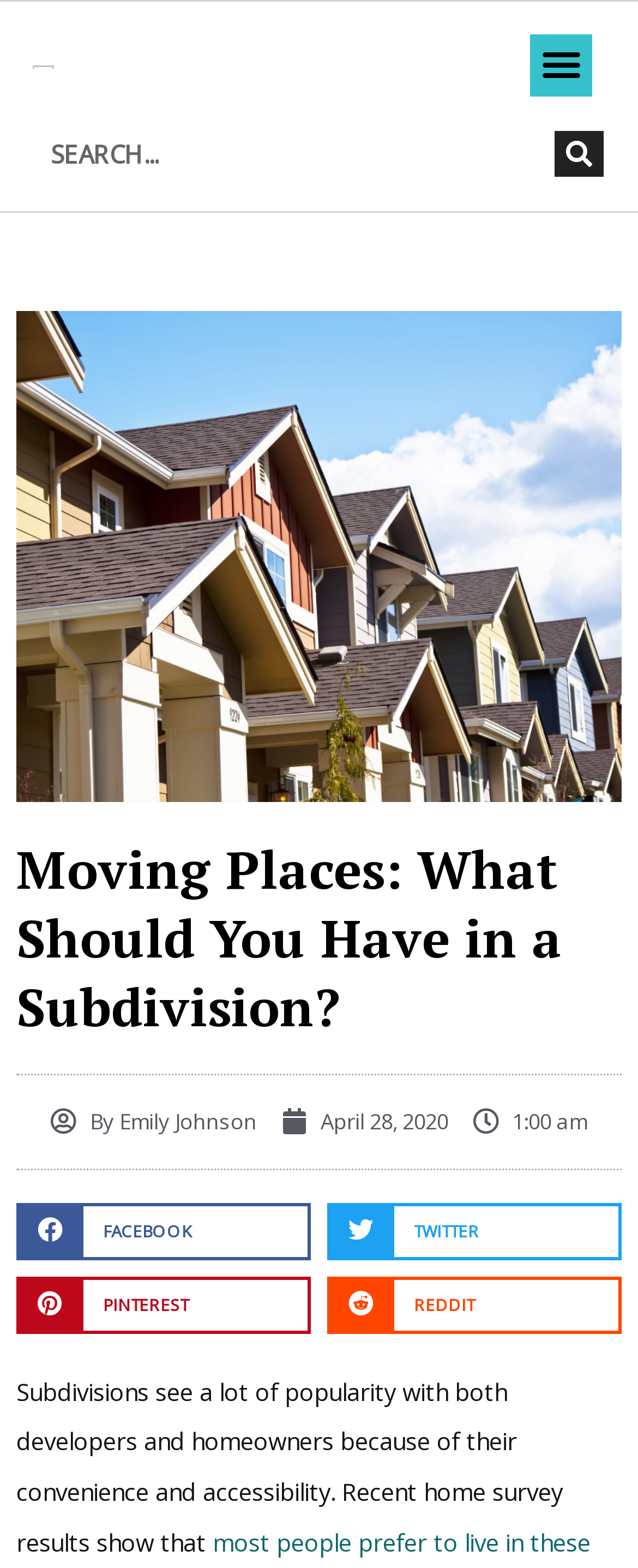Please determine the bounding box coordinates for the UI element described here. Use the format (top-left x, top-left y, bottom-right x, bottom-right y) with values bounded between 0 and 1: parent_node: Search name="s" placeholder="Search..."

[0.054, 0.083, 0.869, 0.112]